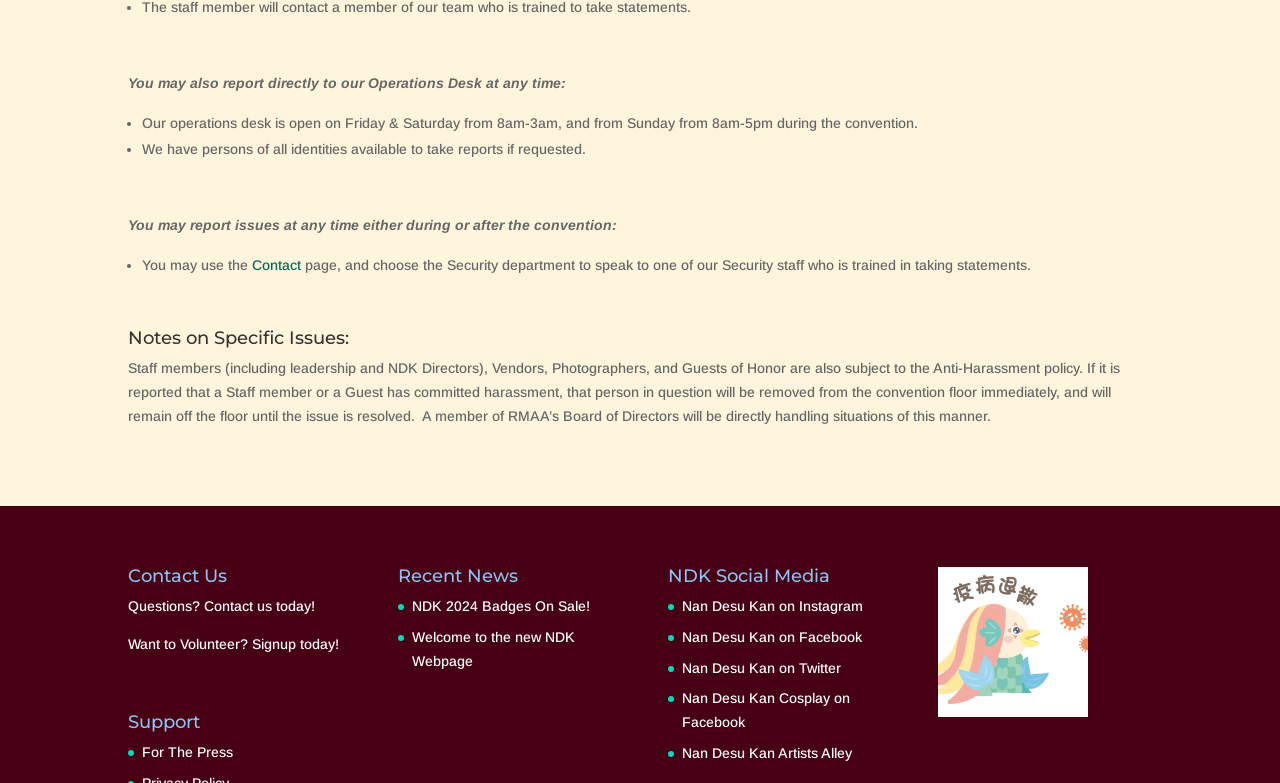Using the element description: "Home Goods and Decor", determine the bounding box coordinates for the specified UI element. The coordinates should be four float numbers between 0 and 1, [left, top, right, bottom].

None